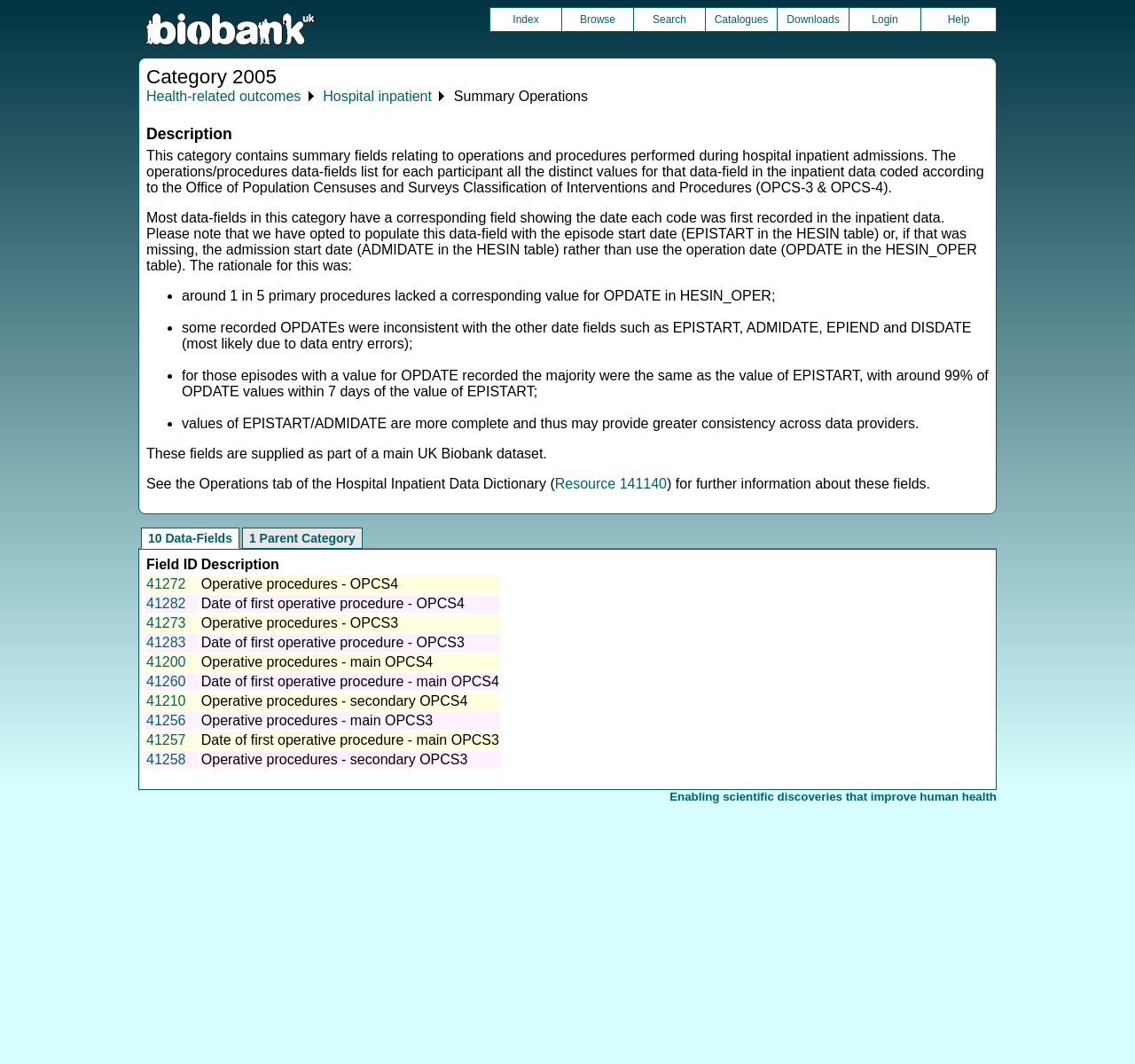Provide the bounding box for the UI element matching this description: "Operative procedures - OPCS4".

[0.177, 0.542, 0.351, 0.556]